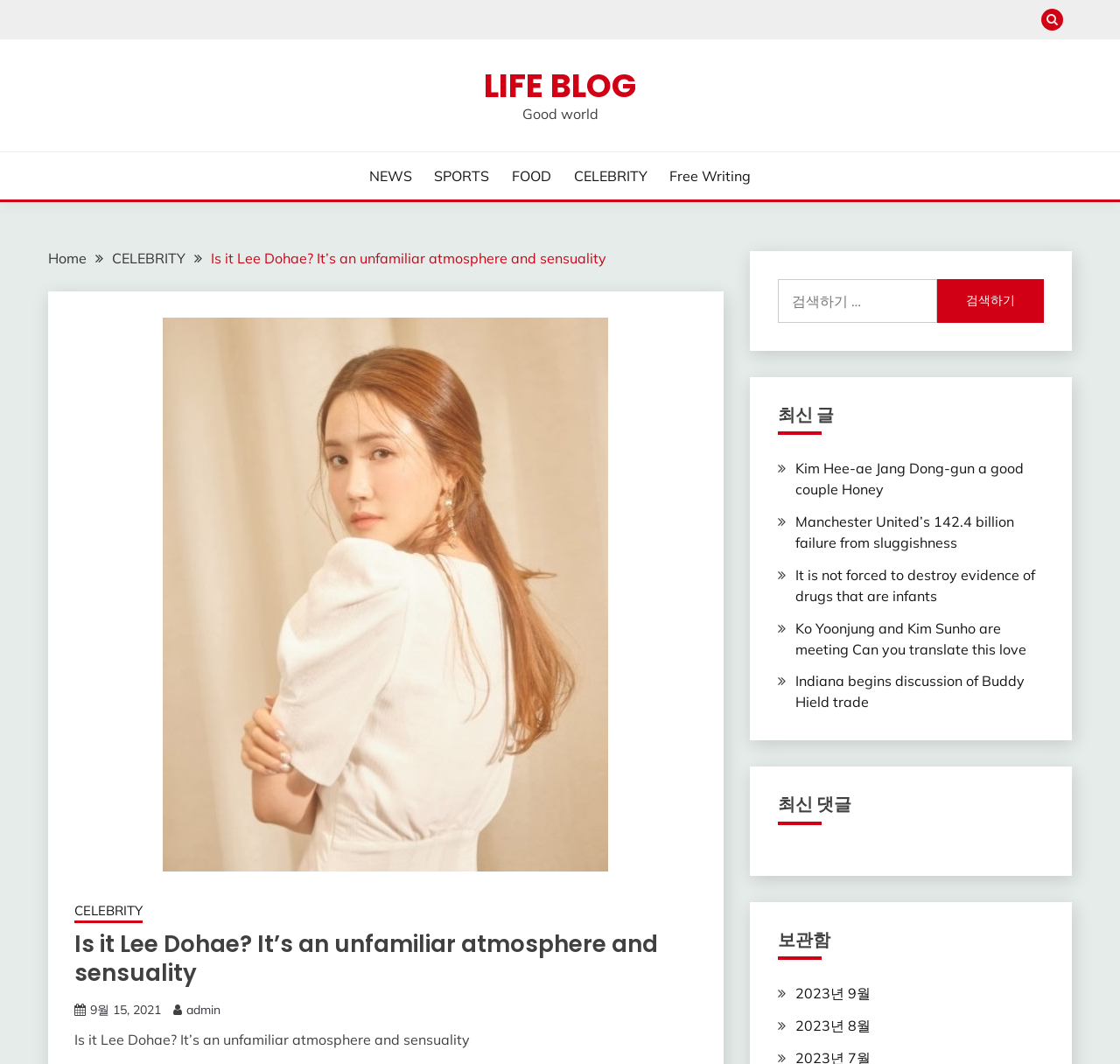Answer the question in a single word or phrase:
What is the category of the current article?

CELEBRITY